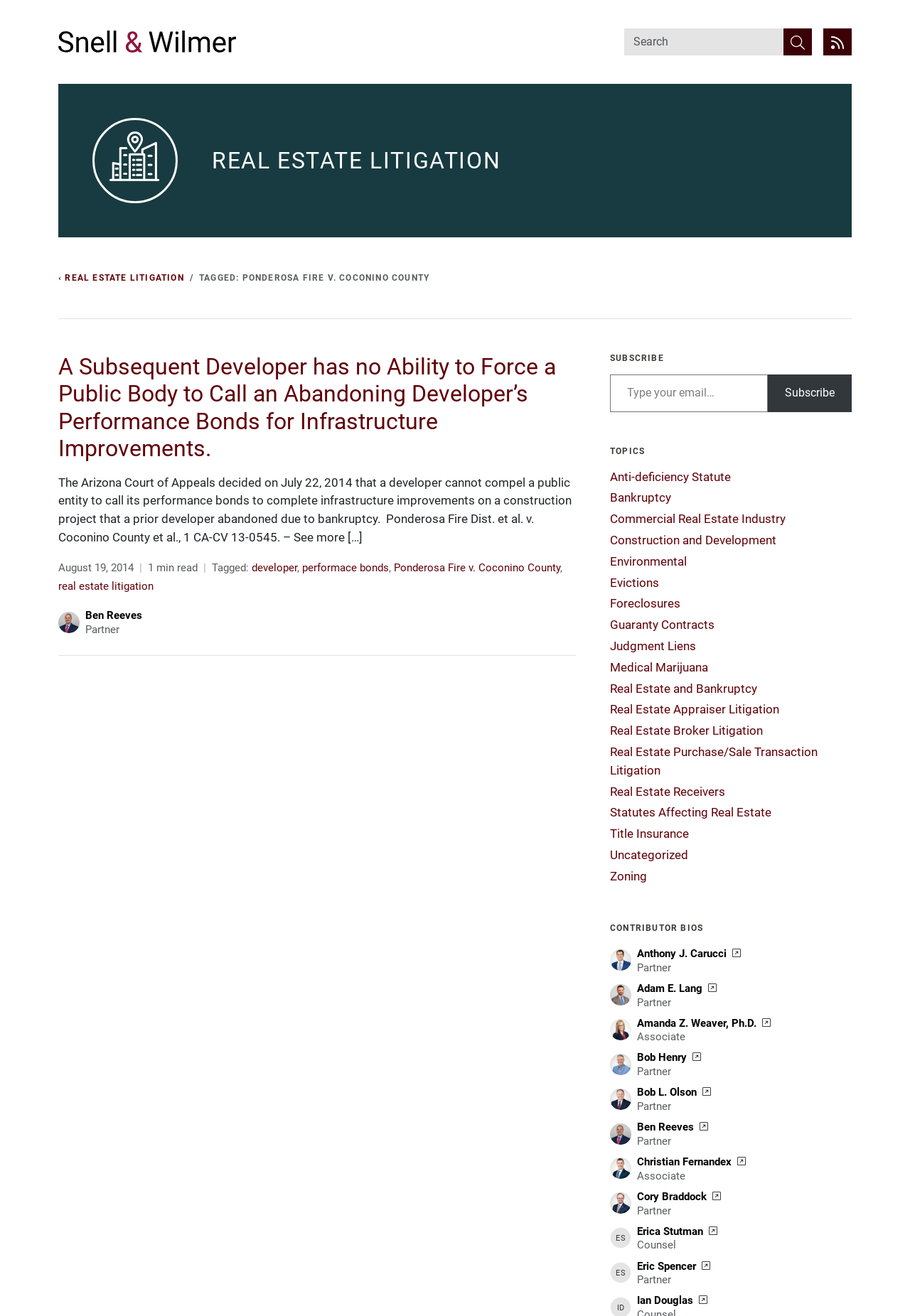Who is the author of the article?
Please respond to the question with a detailed and thorough explanation.

The author of the article can be found at the bottom of the article, where it says 'Ben Reeves' with a 'Partner' title.